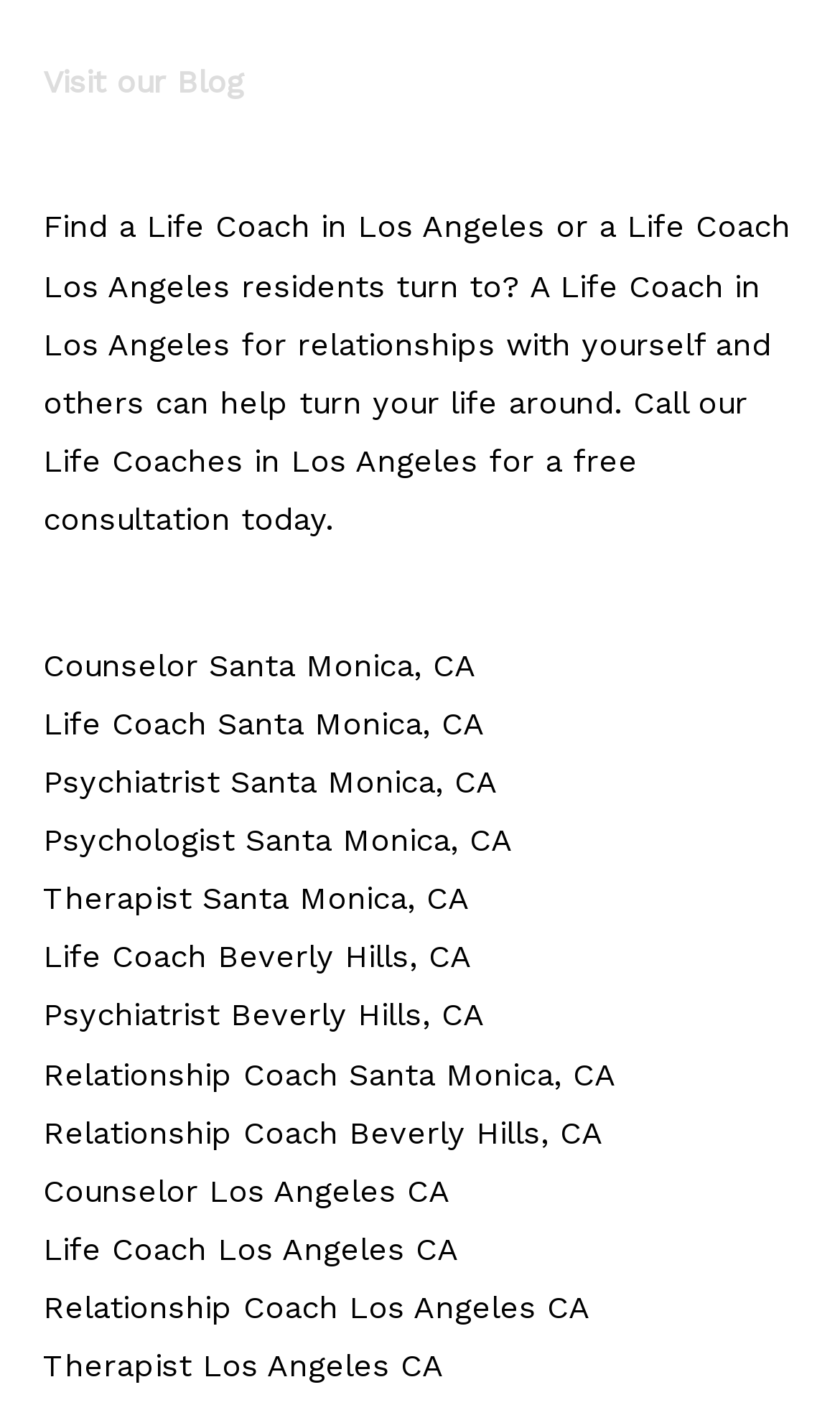What is the purpose of the 'Visit our Blog' link?
Based on the image, answer the question with as much detail as possible.

The 'Visit our Blog' link is likely intended to direct users to a blog section of the website, where they can access articles, posts, or other content related to life coaching and personal development.